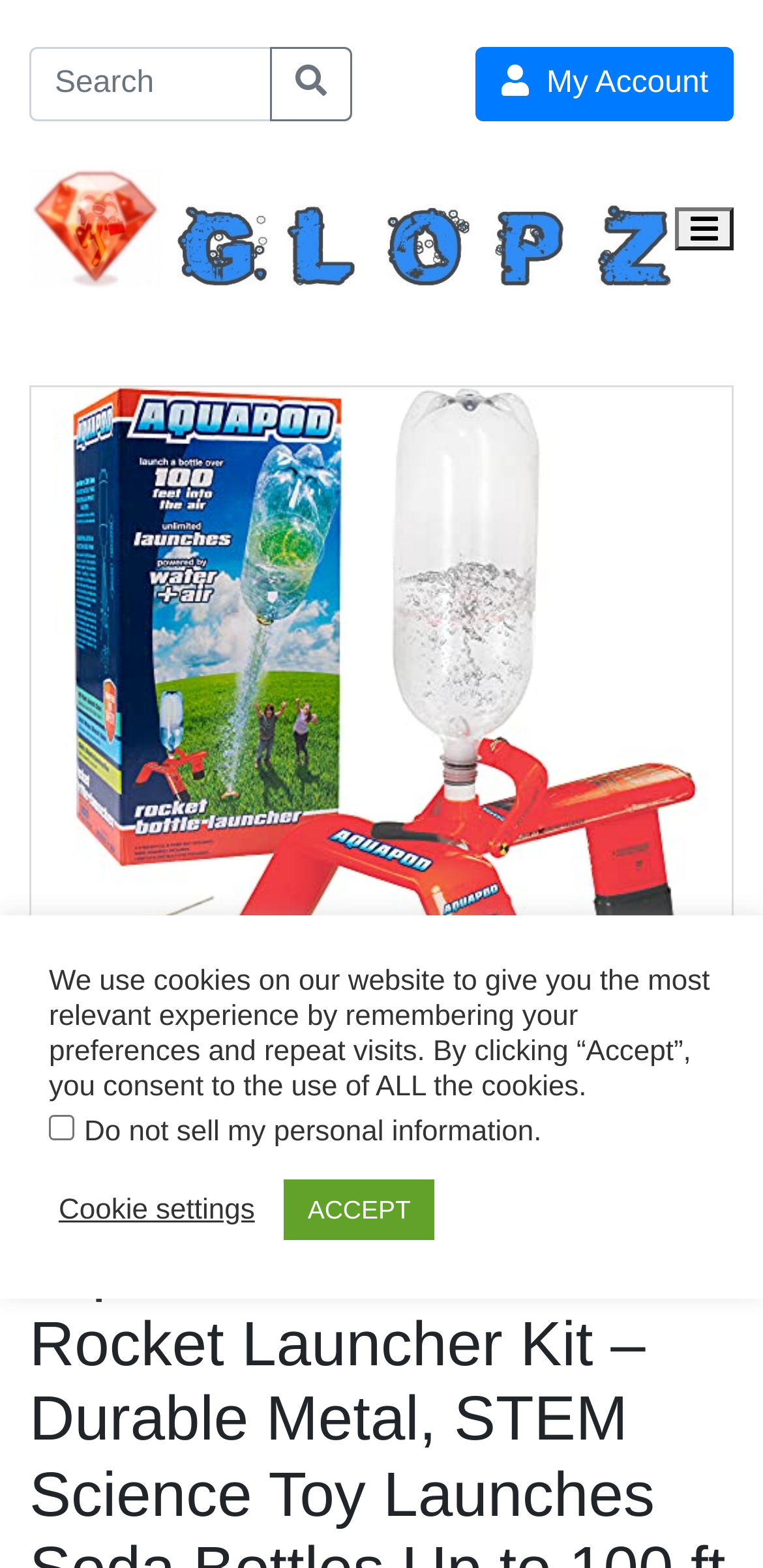Determine the bounding box for the UI element described here: "aria-describedby="Search-button" aria-label="Search" name="s" placeholder="Search"".

[0.038, 0.03, 0.356, 0.077]